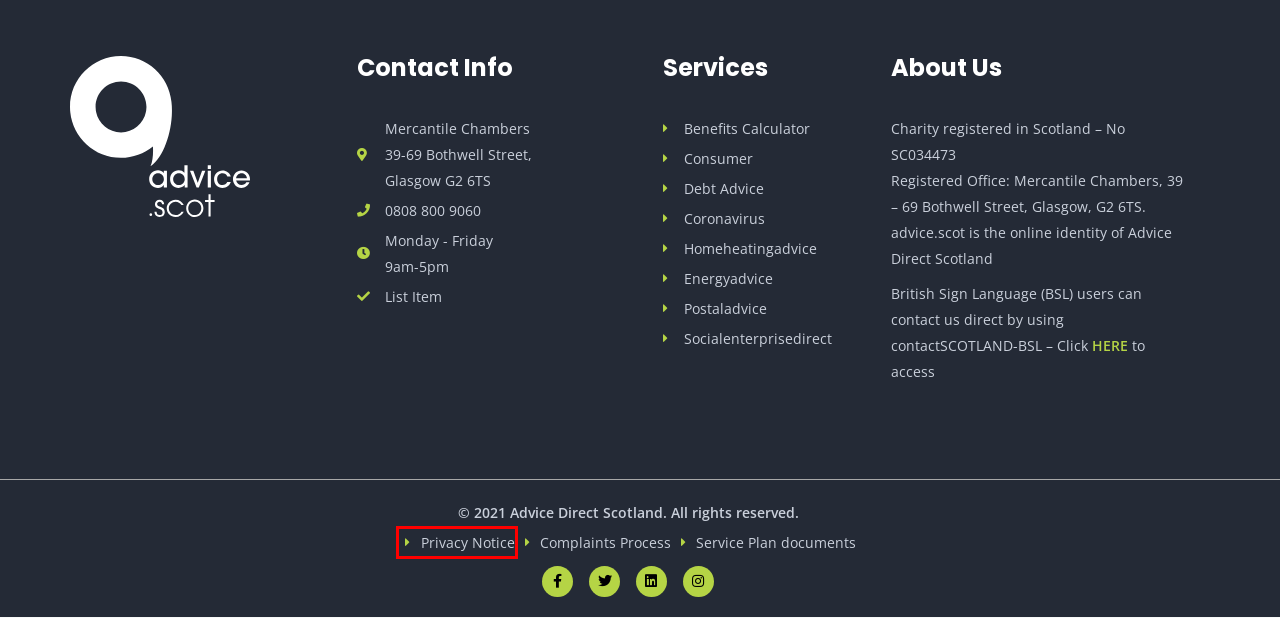You are provided a screenshot of a webpage featuring a red bounding box around a UI element. Choose the webpage description that most accurately represents the new webpage after clicking the element within the red bounding box. Here are the candidates:
A. About Us – advice.scot
B. Complaints Process – advice.scot
C. Contact Us – advice.scot
D. Privacy Notice – advice.scot
E. Services – advice.scot
F. Download : Contact Scotland
G. Benefits Calculator
H. Energy Advice | Energy Advice | energyadvice.scot

D